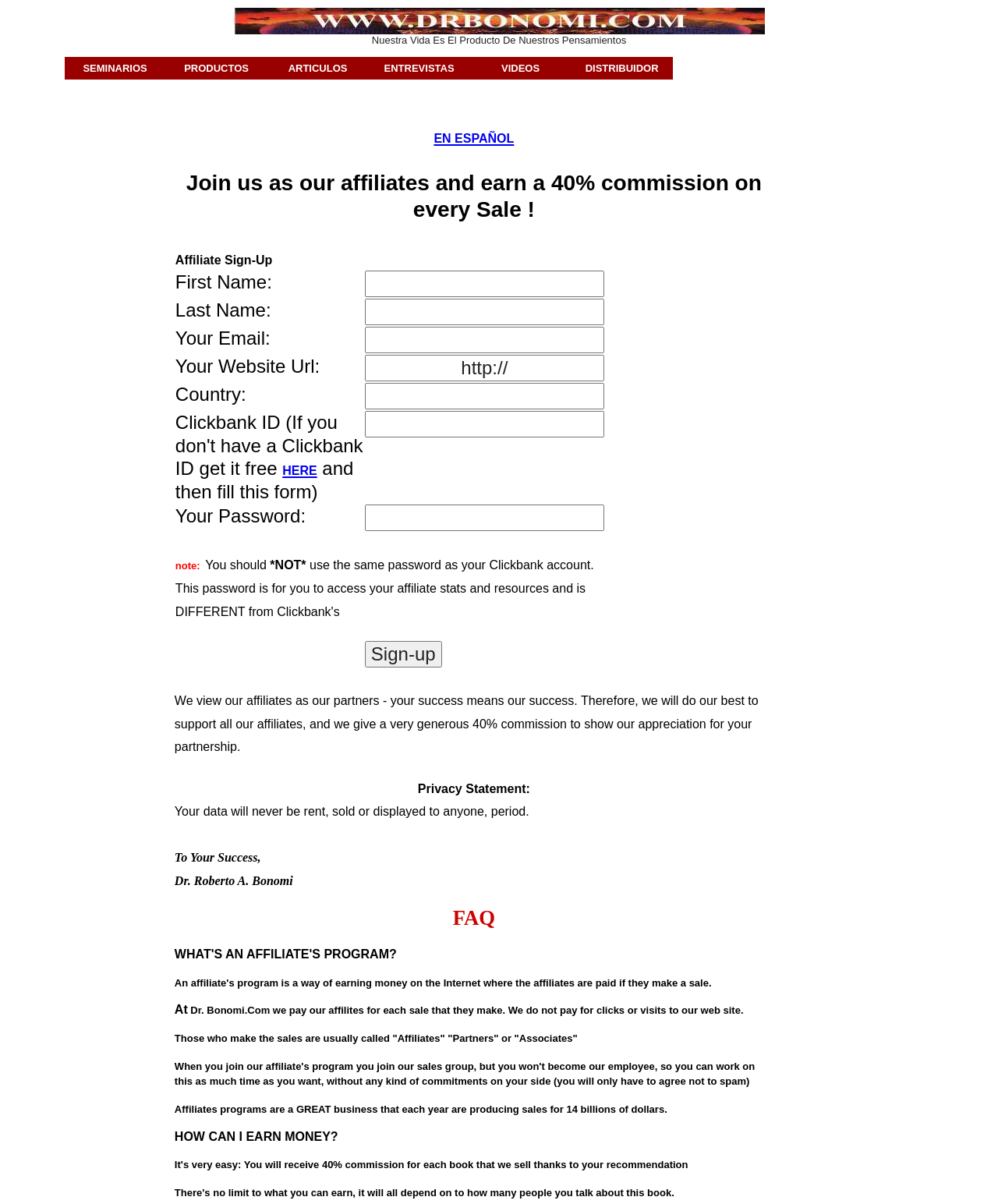What is the purpose of the 'HERE' link?
Using the image as a reference, answer with just one word or a short phrase.

To get a Clickbank ID